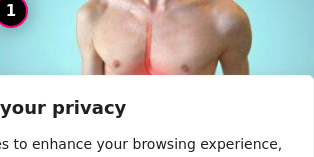Illustrate the image with a detailed and descriptive caption.

The image features a man with a visible chest and a subtle red area, suggesting discomfort or highlighting a specific health concern, possibly related to the topic of acid reflux. This image accompanies an article titled "Can Acid Reflux Cause Painful Coughing?" which discusses the connections between acid reflux and various symptoms that may arise. The context of this image aligns with the broader conversation about health issues and the importance of understanding physical symptoms. The surrounding content emphasizes a focus on mental health and wellness, indicating a comprehensive approach to personal well-being.